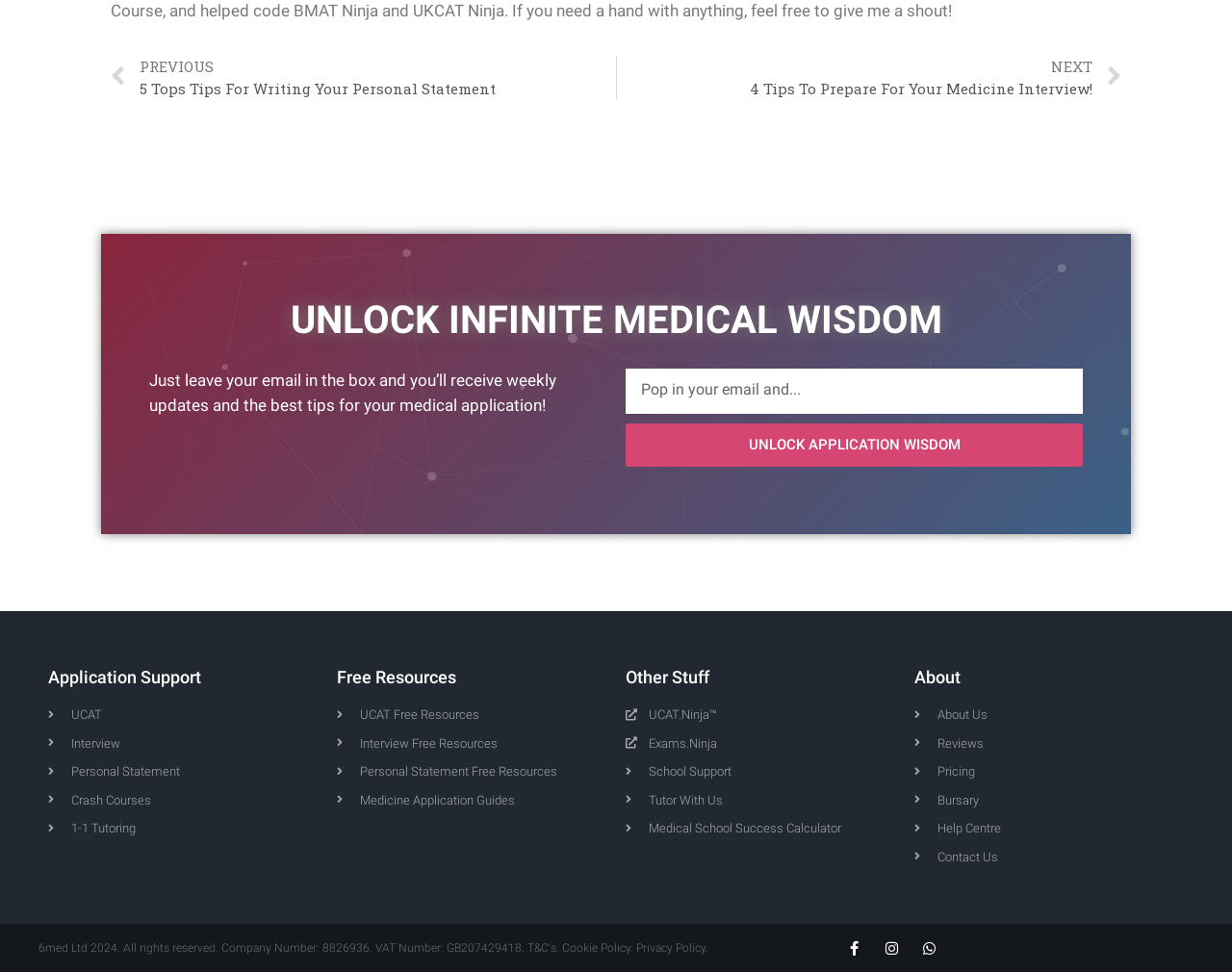Pinpoint the bounding box coordinates of the element to be clicked to execute the instruction: "Enter email address in the text box".

[0.508, 0.379, 0.879, 0.426]